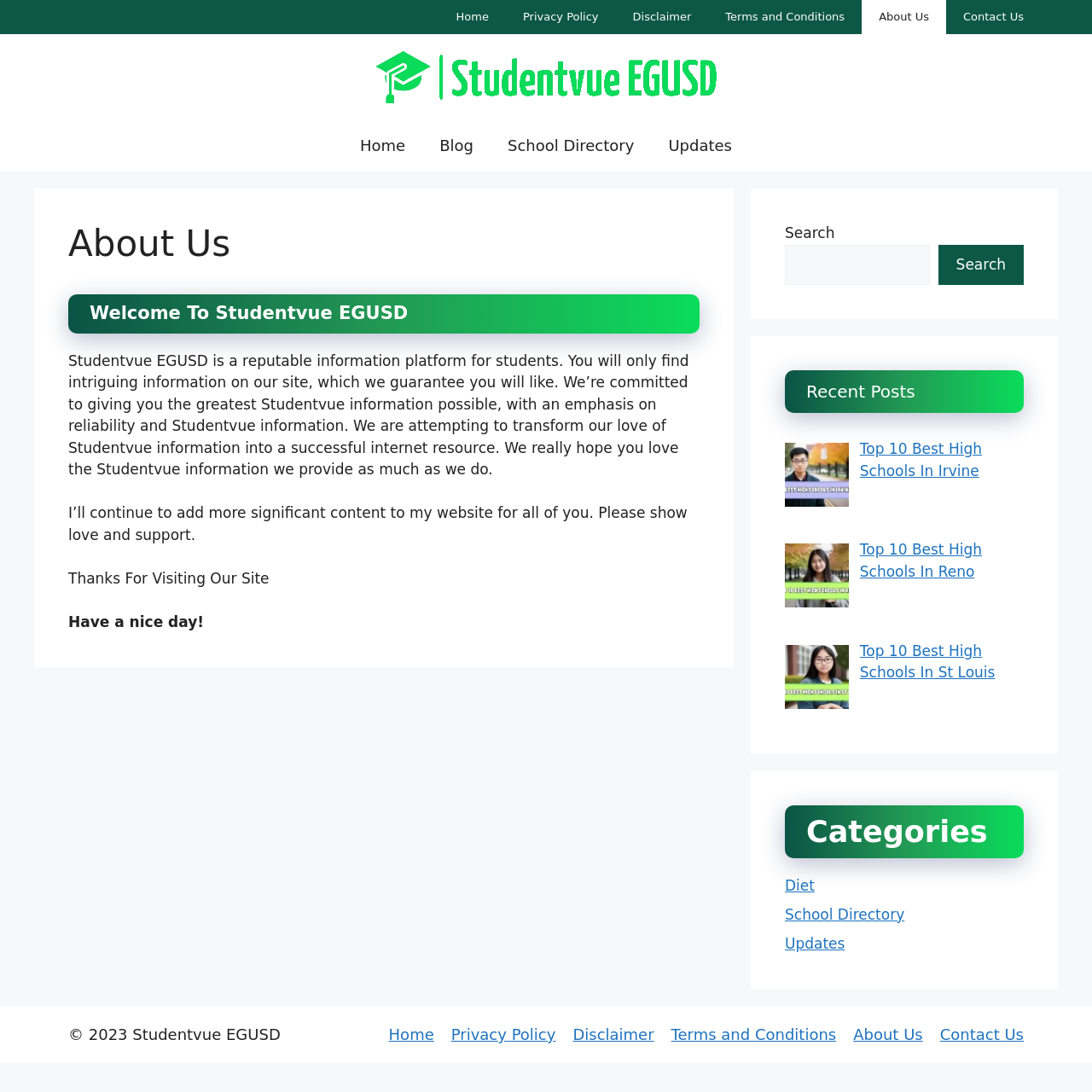Please mark the clickable region by giving the bounding box coordinates needed to complete this instruction: "Click the Home link".

[0.314, 0.11, 0.387, 0.157]